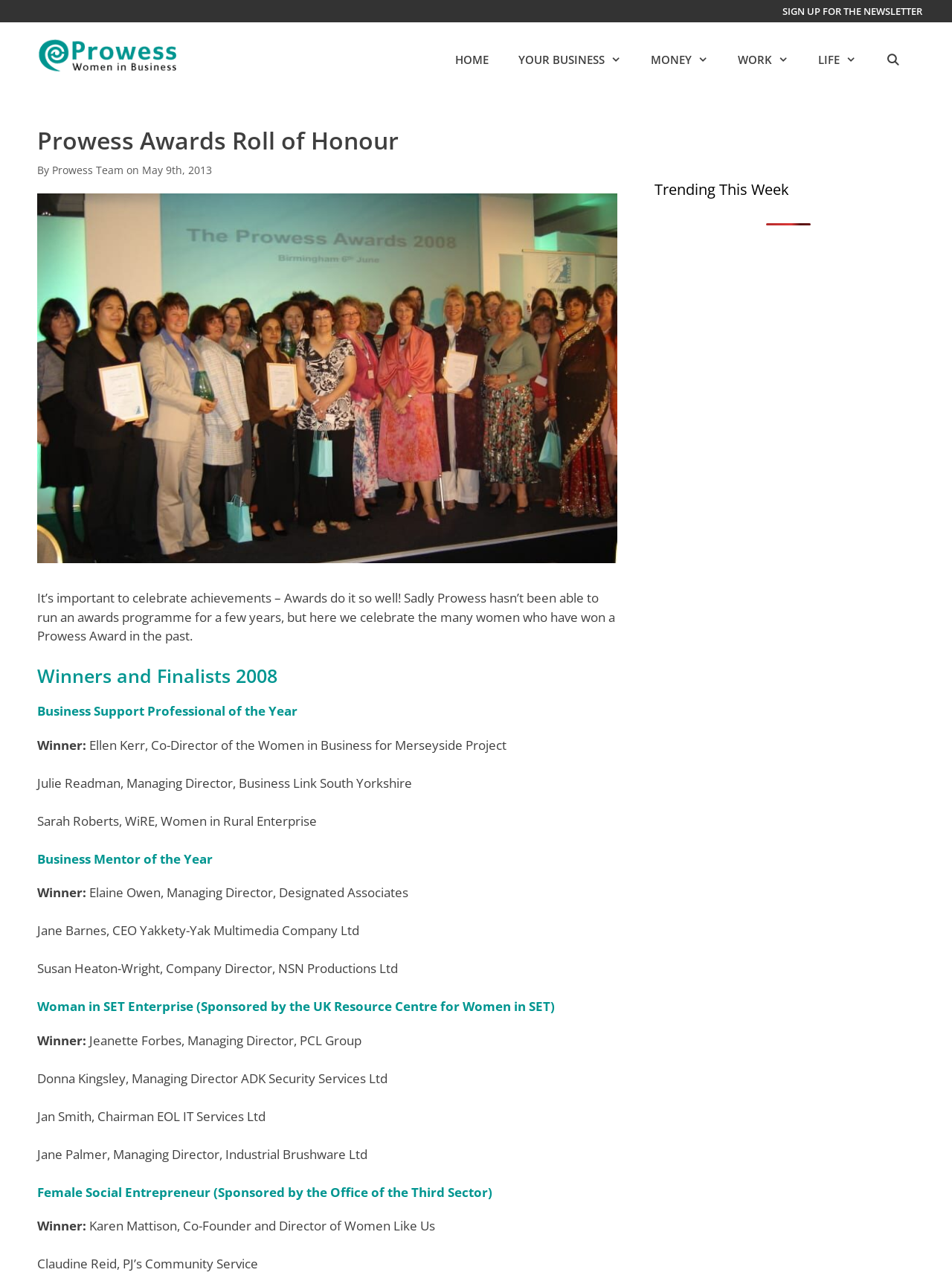Describe every aspect of the webpage in a detailed manner.

This webpage is about the Prowess Awards Roll of Honour, celebrating the achievements of women who have won Prowess Awards in the past. At the top, there is a banner with the site's name "Prowess" and an image of the Prowess logo. Below the banner, there is a navigation menu with five links: "HOME", "YOUR BUSINESS", "MONEY", "WORK", and "LIFE". 

On the left side of the page, there is a heading "Prowess Awards Roll of Honour" followed by a paragraph of text explaining the importance of celebrating achievements and the history of the Prowess Awards programme. Below this text, there is an image related to the Prowess Awards.

The main content of the page is a list of award winners and finalists from 2008, categorized by award type. Each award type has a heading, followed by the winner's name and sometimes additional information. The award types include "Business Support Professional of the Year", "Business Mentor of the Year", "Woman in SET Enterprise", and "Female Social Entrepreneur". 

On the right side of the page, there is a section with a heading "Trending This Week", but it does not contain any specific content. Above this section, there is a link to sign up for a newsletter.